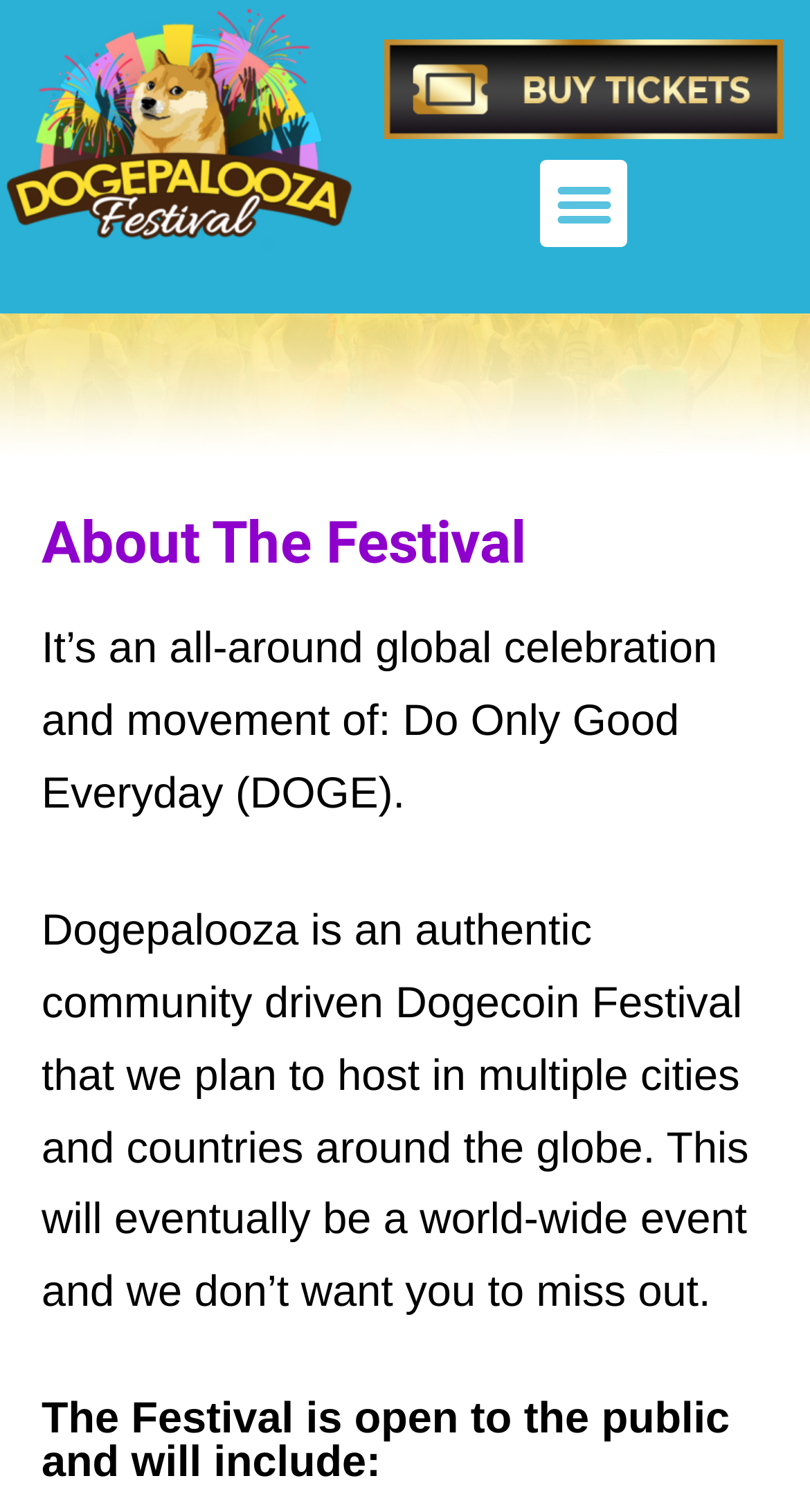Find and generate the main title of the webpage.

About The Festival